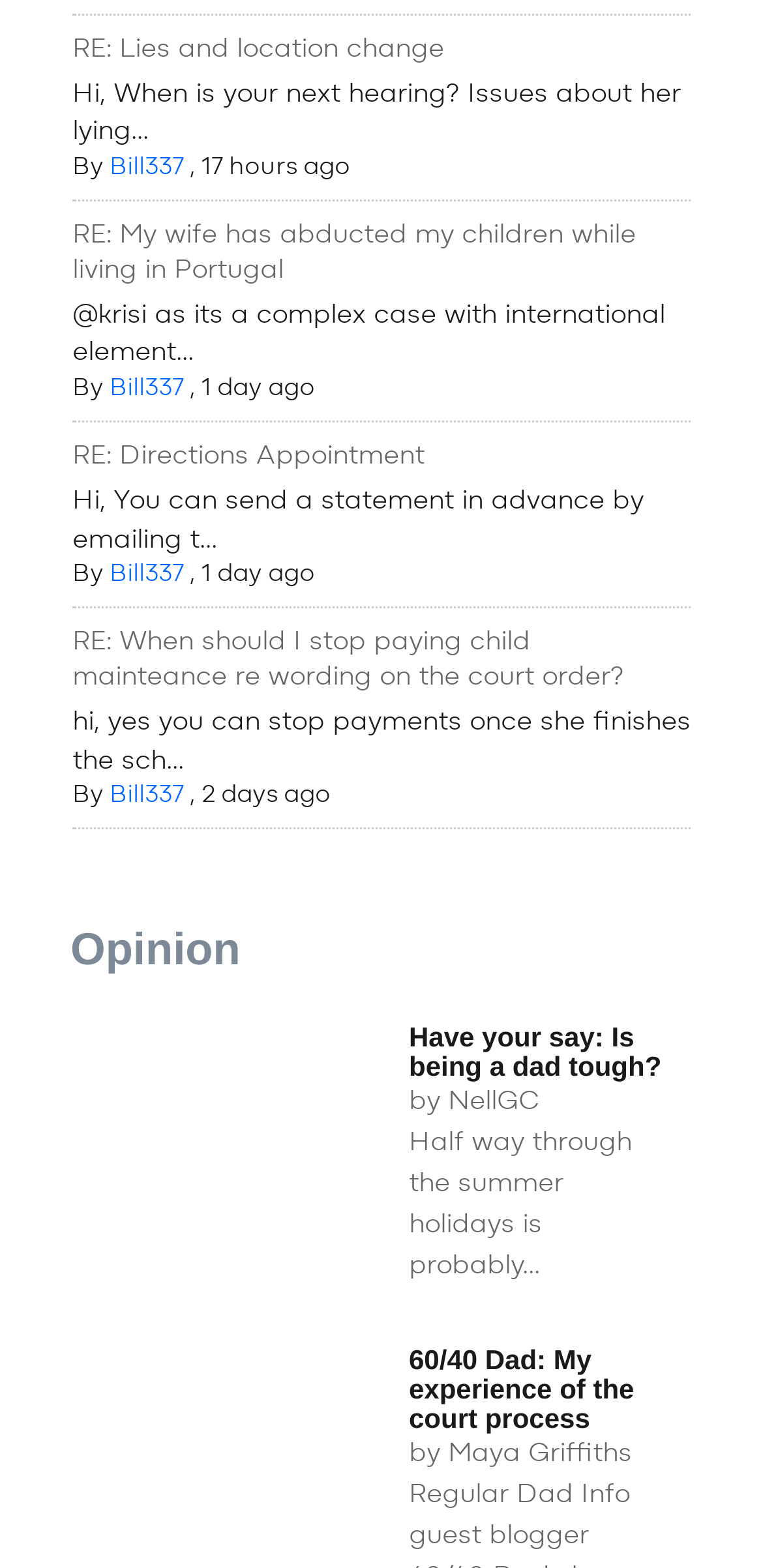Please determine the bounding box coordinates of the element's region to click for the following instruction: "Read the article 'Have your say: Is being a dad tough?'".

[0.092, 0.653, 0.908, 0.821]